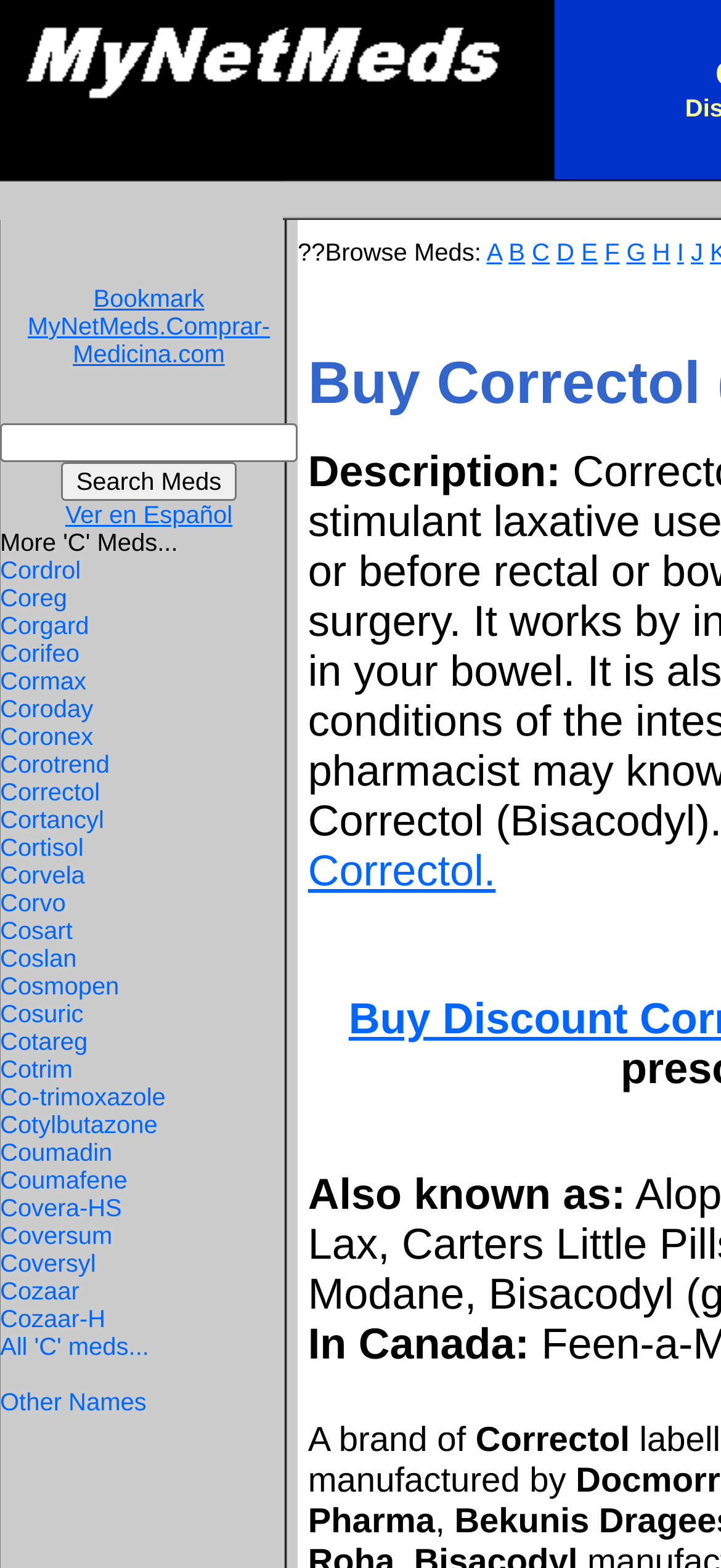How many images are there on this webpage?
Based on the image, give a concise answer in the form of a single word or short phrase.

1